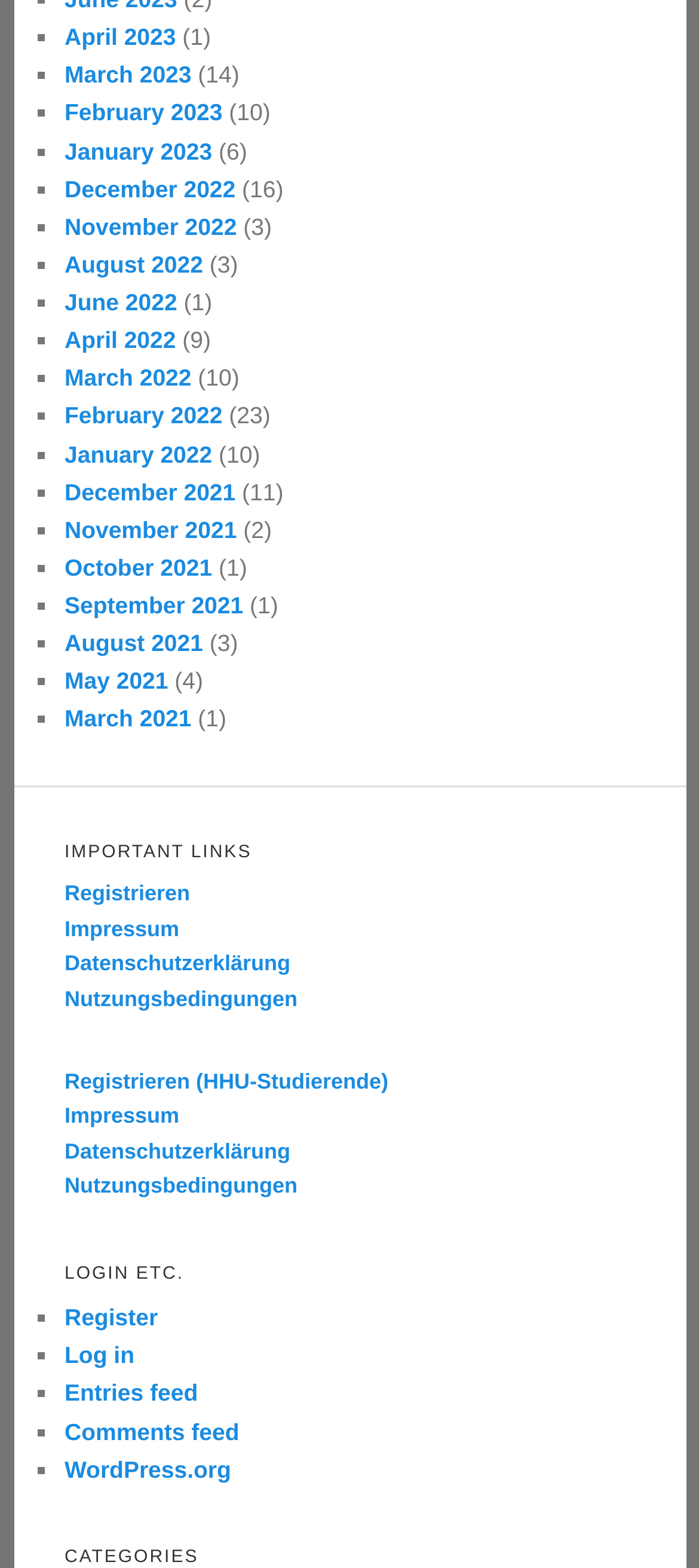Please determine the bounding box coordinates of the element to click on in order to accomplish the following task: "View WordPress.org". Ensure the coordinates are four float numbers ranging from 0 to 1, i.e., [left, top, right, bottom].

[0.092, 0.928, 0.331, 0.945]